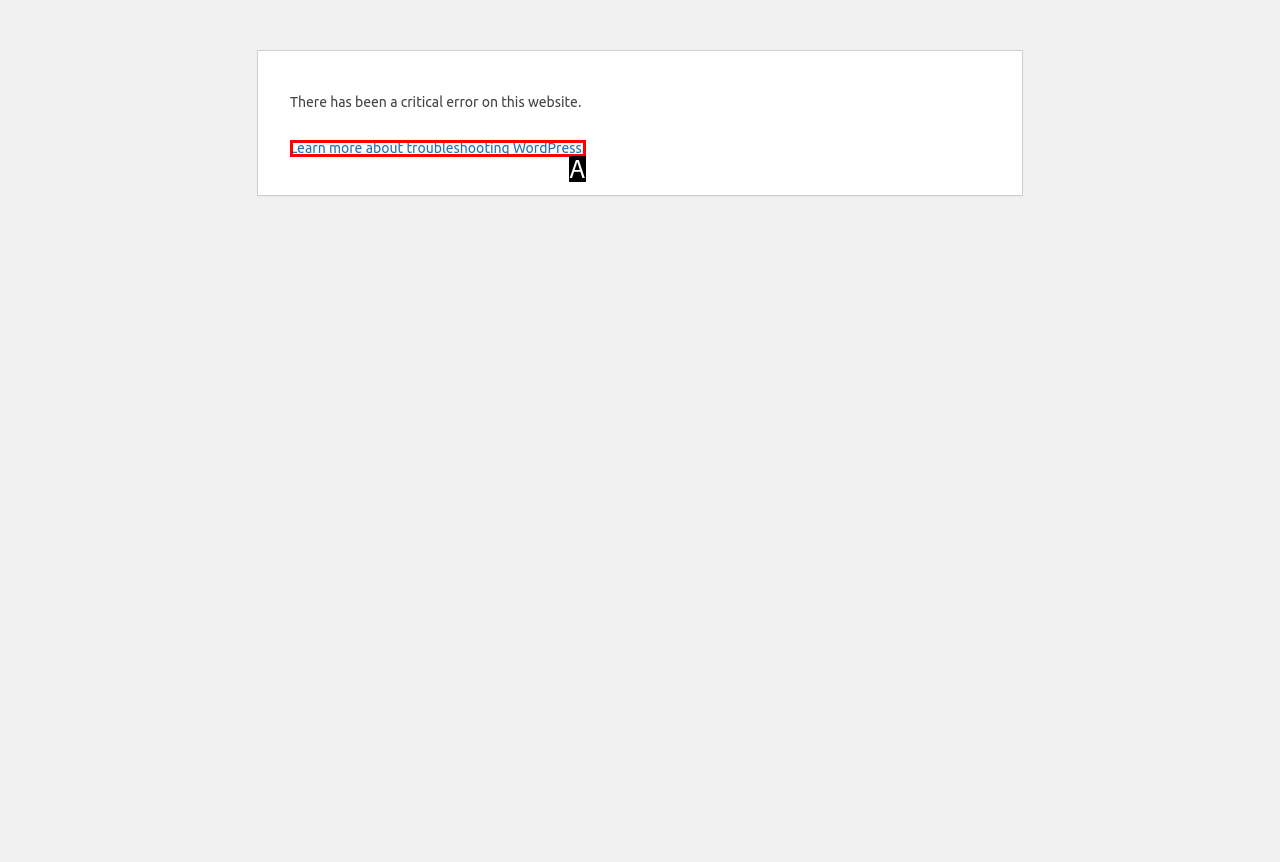Based on the description: Learn more about troubleshooting WordPress., identify the matching HTML element. Reply with the letter of the correct option directly.

A